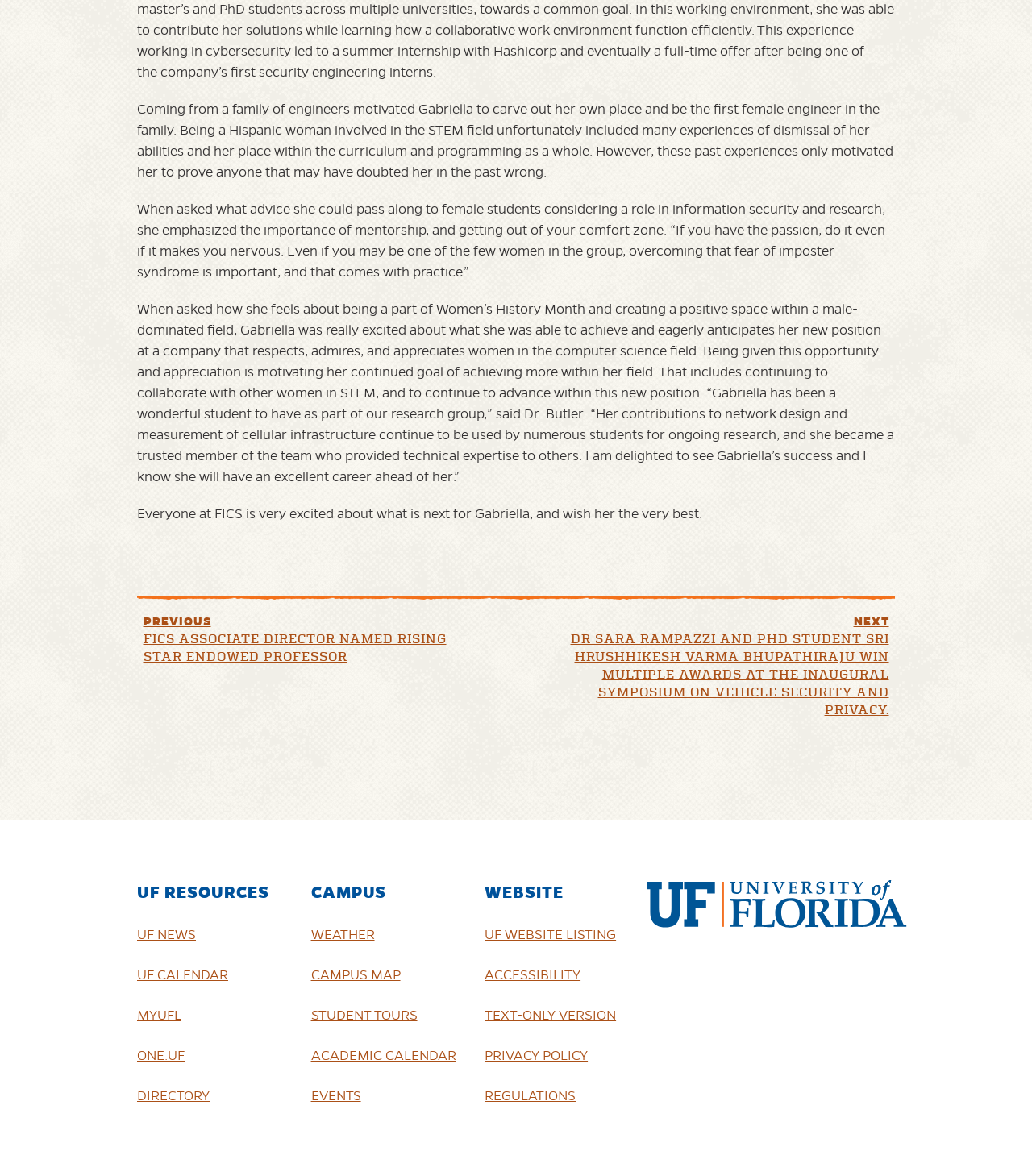Locate the bounding box coordinates of the area to click to fulfill this instruction: "Submit comments online". The bounding box should be presented as four float numbers between 0 and 1, in the order [left, top, right, bottom].

None